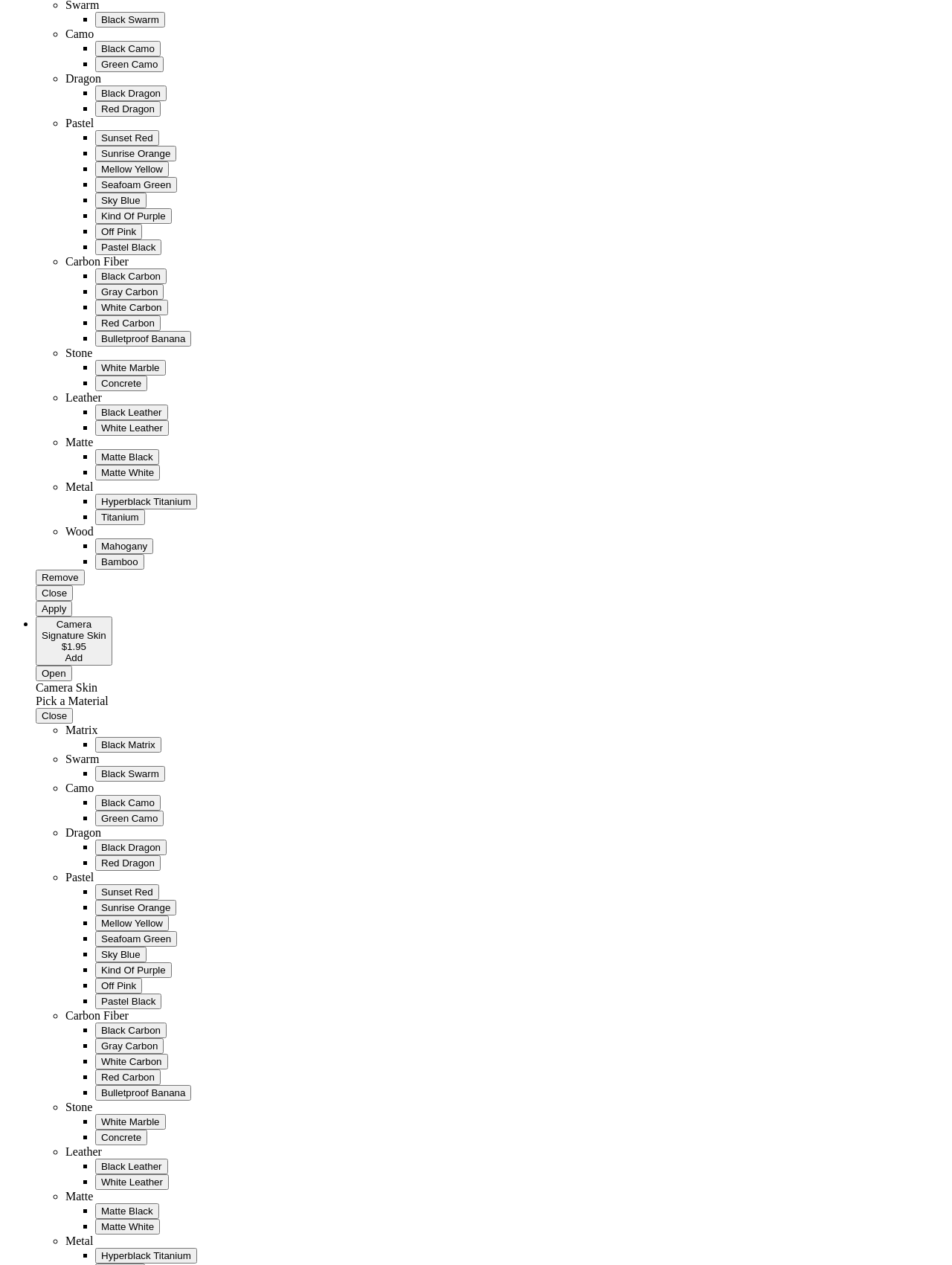What is the category above 'Matte'?
Using the image, give a concise answer in the form of a single word or short phrase.

Leather